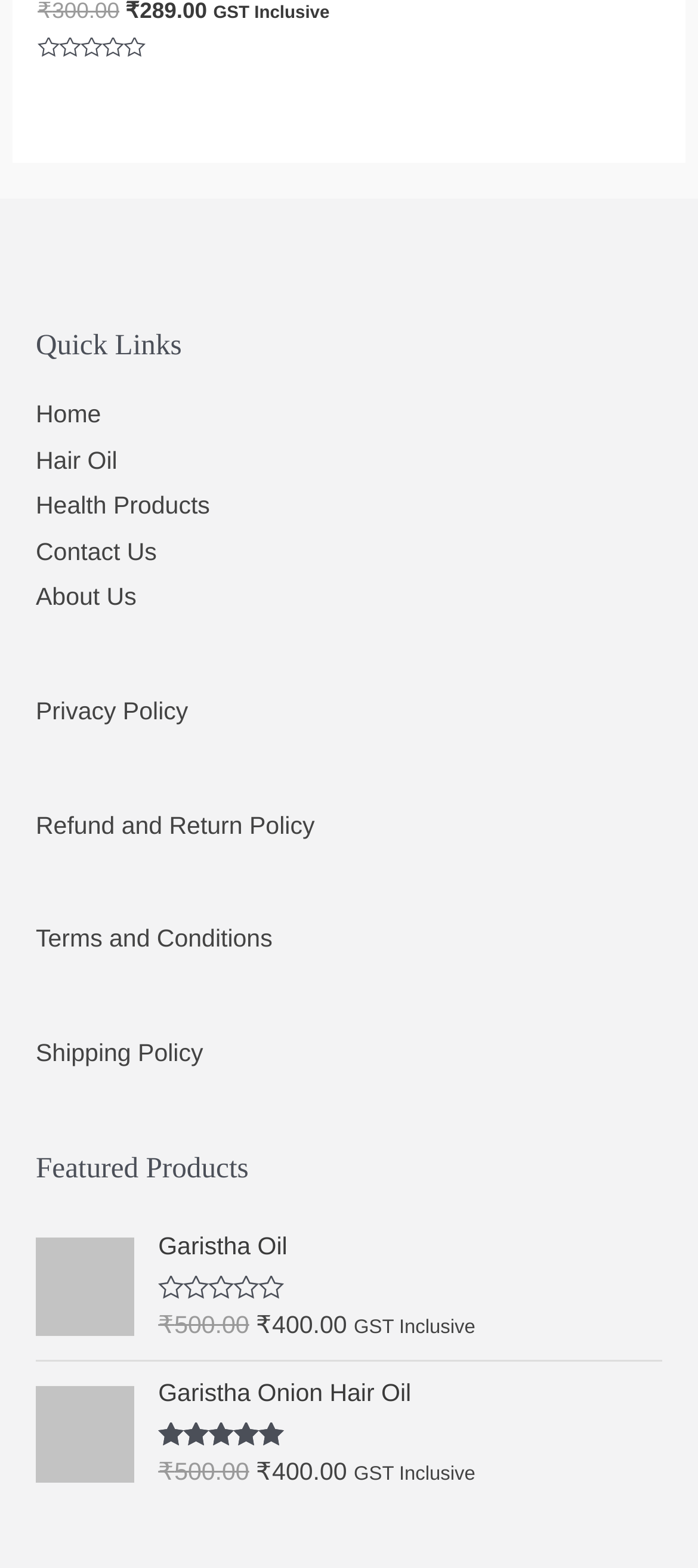Given the following UI element description: "Home", find the bounding box coordinates in the webpage screenshot.

[0.051, 0.256, 0.145, 0.273]